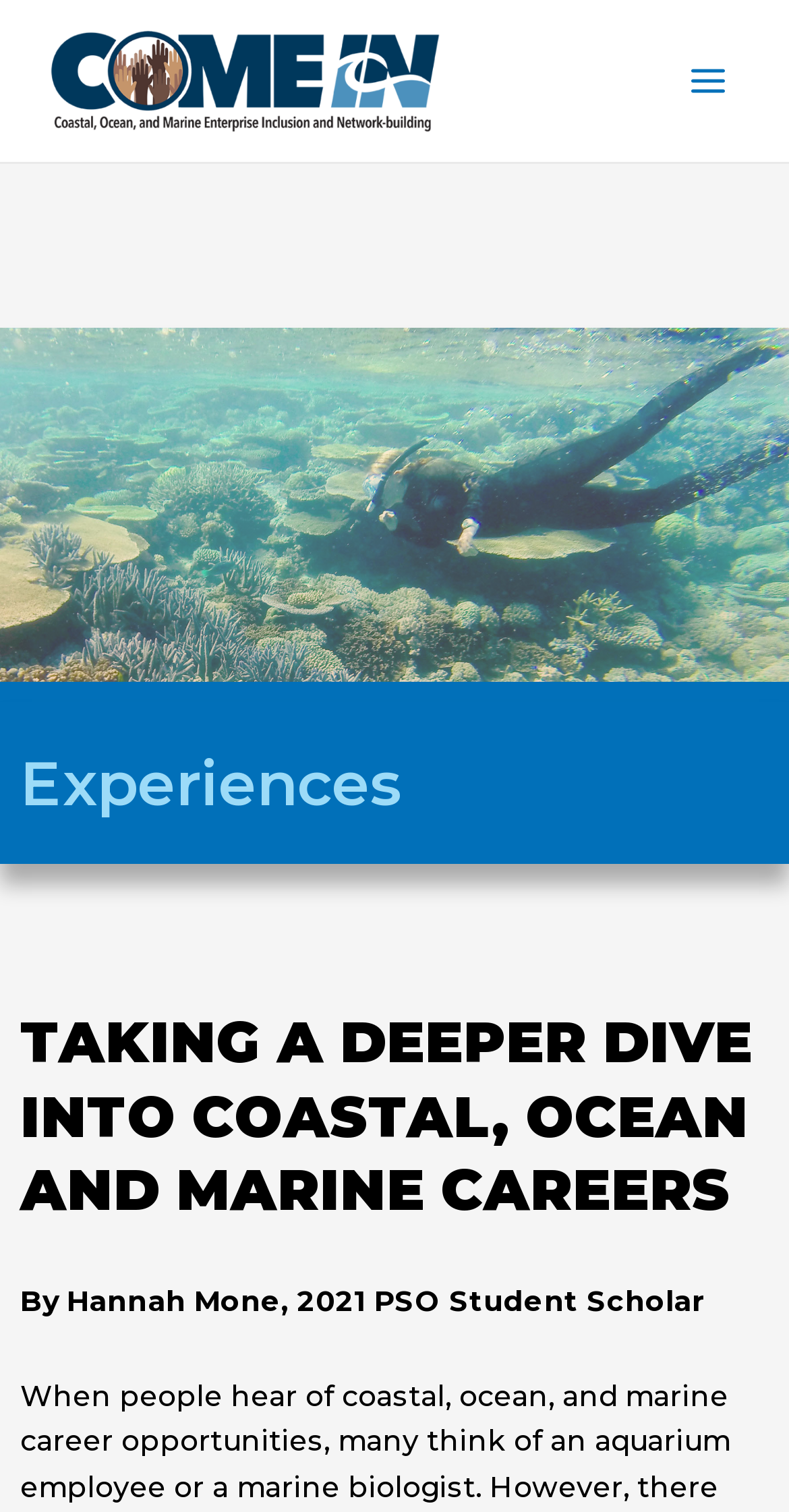Answer this question using a single word or a brief phrase:
What is the theme of the webpage?

Coastal, Ocean and Marine Careers